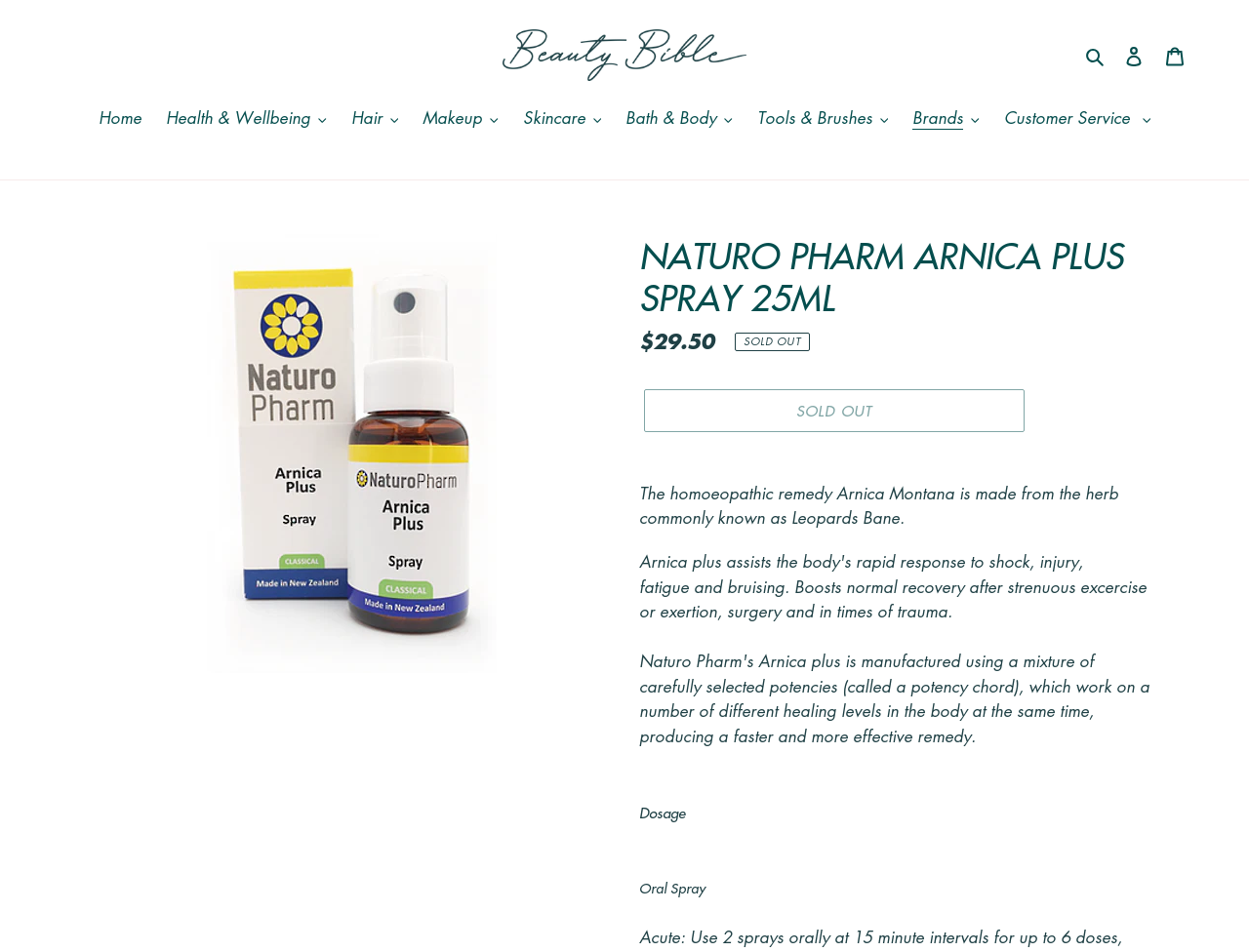Find the bounding box coordinates for the area that should be clicked to accomplish the instruction: "View 'Cart' contents".

[0.924, 0.034, 0.957, 0.081]